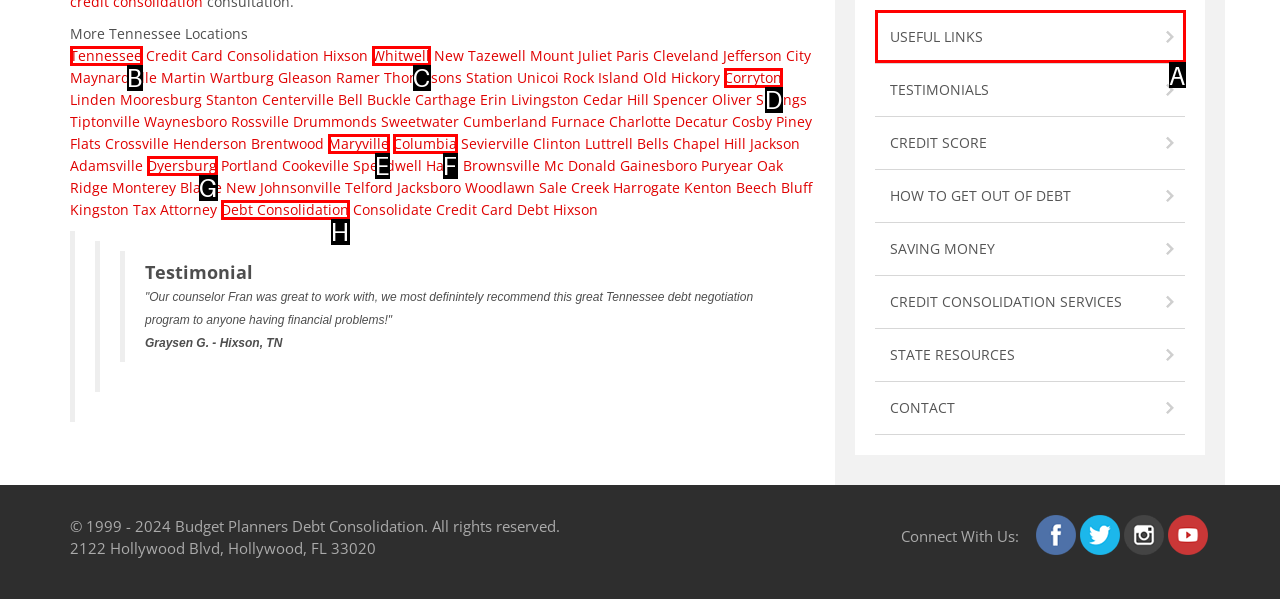Tell me which letter corresponds to the UI element that will allow you to Click on Tennessee. Answer with the letter directly.

B